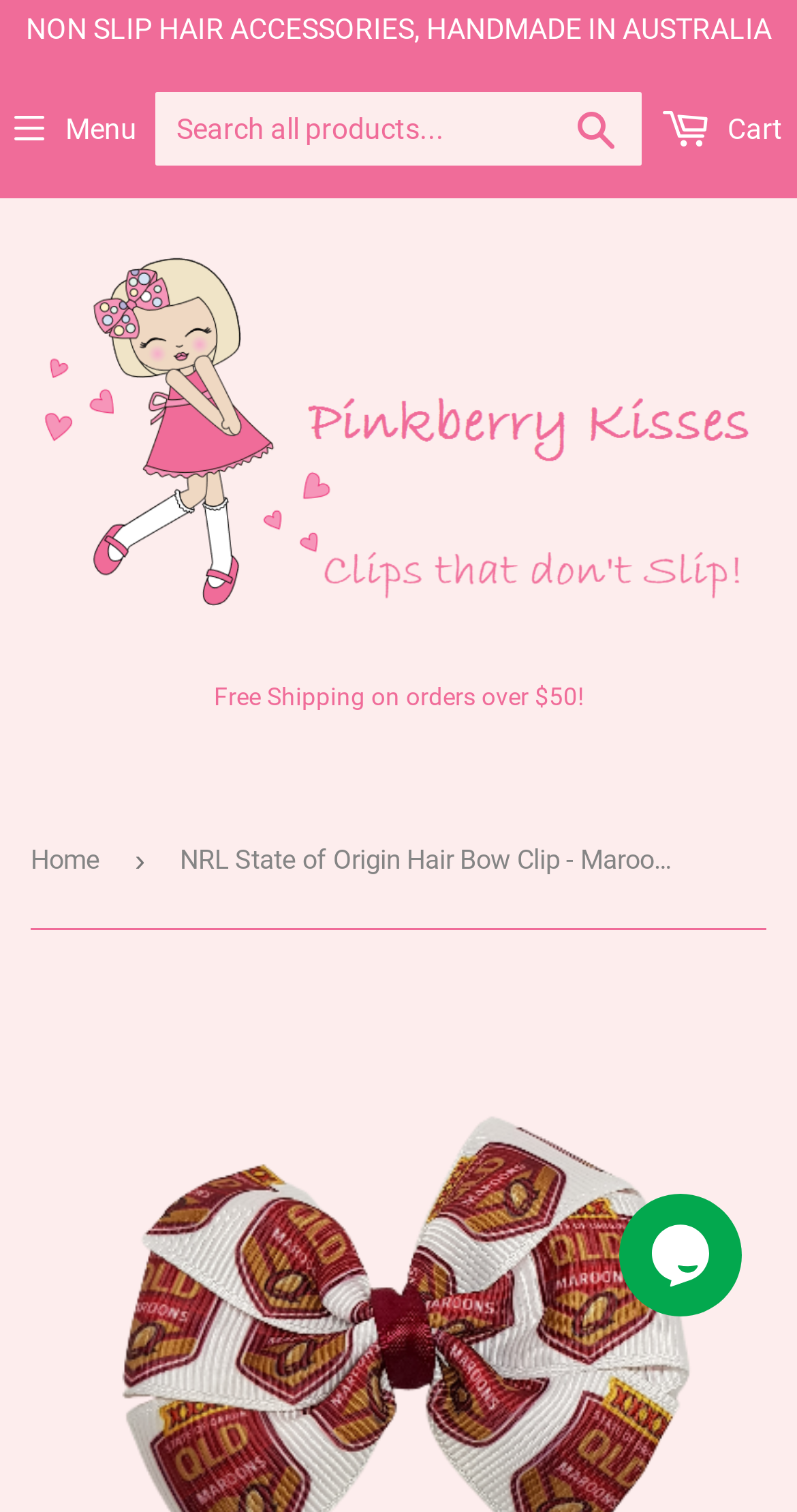What is the current product being displayed?
Kindly offer a detailed explanation using the data available in the image.

I determined the current product by looking at the breadcrumbs navigation, where I found a link with the text 'NRL State of Origin Hair Bow Clip - Maroons QLD'. This suggests that the current product being displayed is the NRL State of Origin Hair Bow Clip - Maroons QLD.